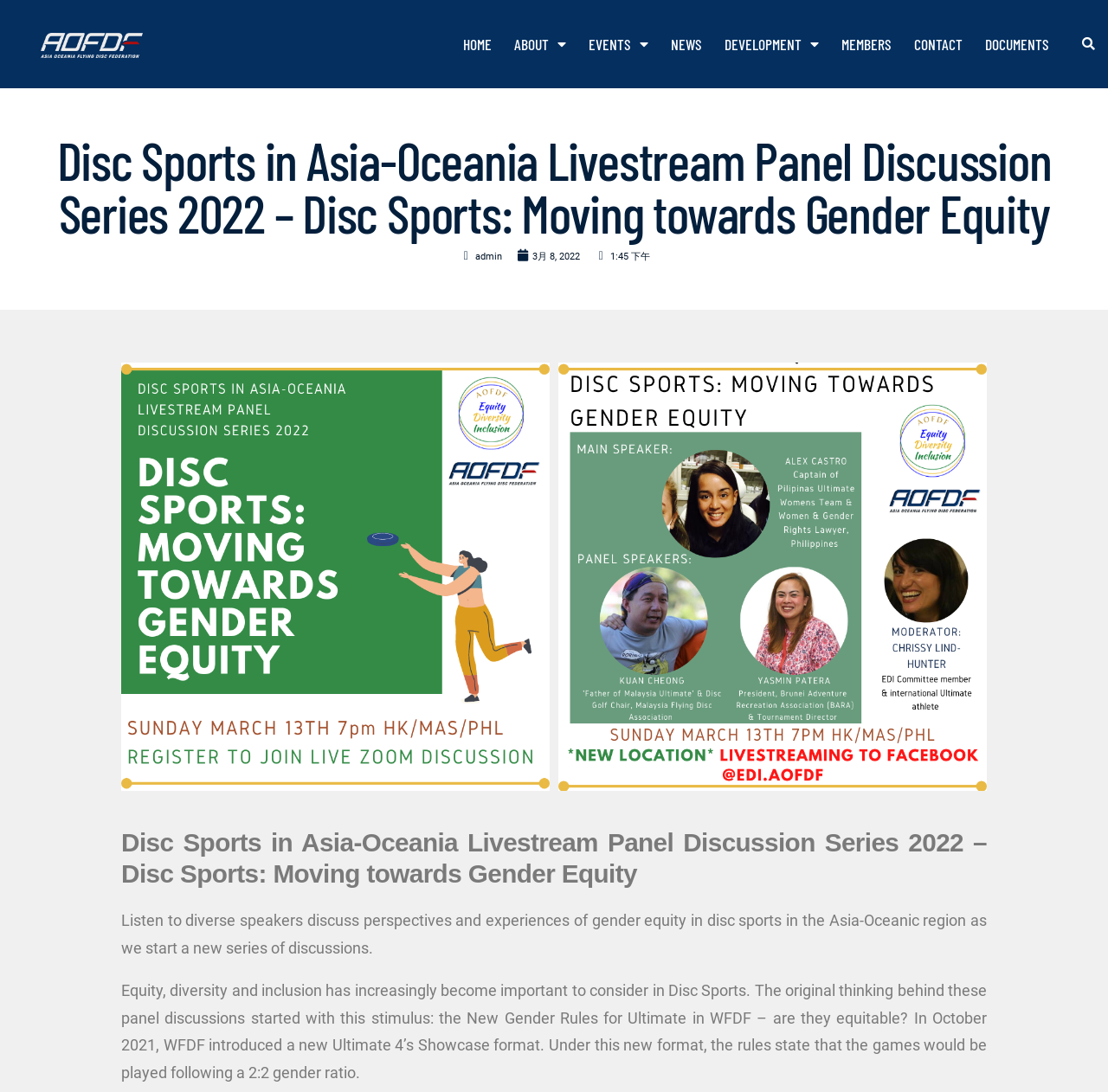Pinpoint the bounding box coordinates of the element you need to click to execute the following instruction: "go to home page". The bounding box should be represented by four float numbers between 0 and 1, in the format [left, top, right, bottom].

[0.408, 0.009, 0.454, 0.072]